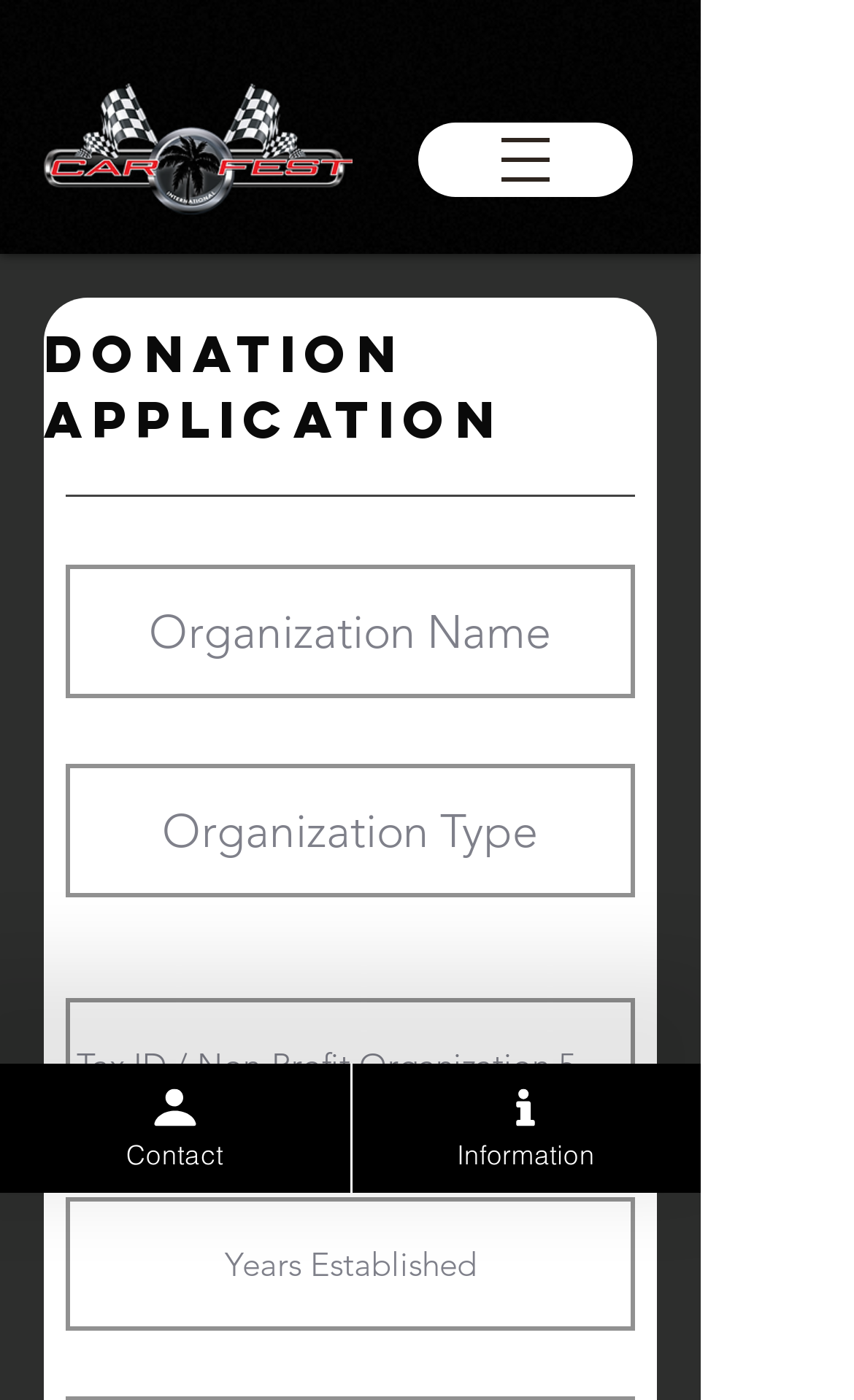From the element description name="organization-name" placeholder="Organization Name", predict the bounding box coordinates of the UI element. The coordinates must be specified in the format (top-left x, top-left y, bottom-right x, bottom-right y) and should be within the 0 to 1 range.

[0.077, 0.403, 0.744, 0.499]